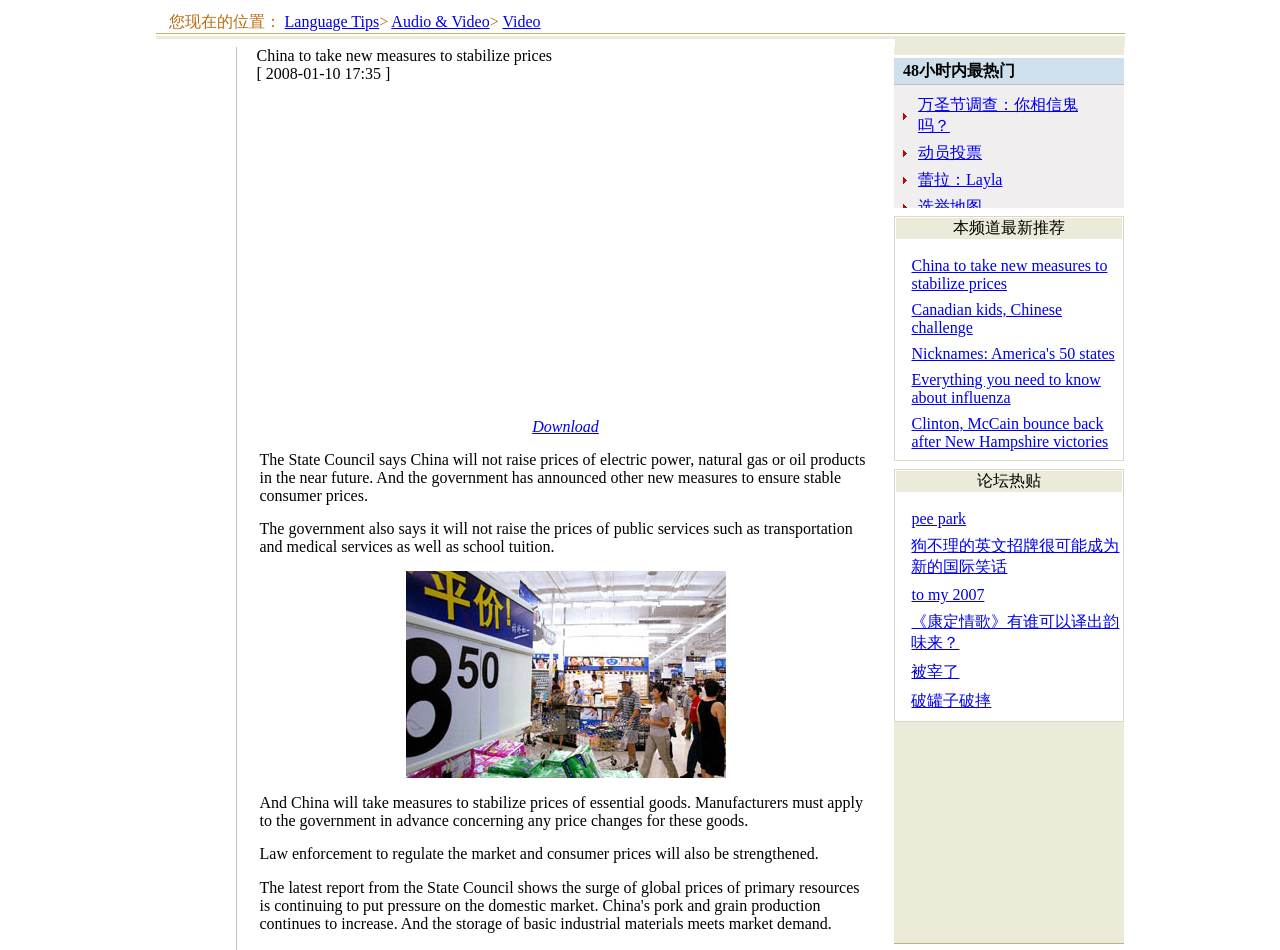Please identify the bounding box coordinates of the element that needs to be clicked to execute the following command: "Read the article titled Why You Might Not Have Placed That Brilliant Story". Provide the bounding box using four float numbers between 0 and 1, formatted as [left, top, right, bottom].

None